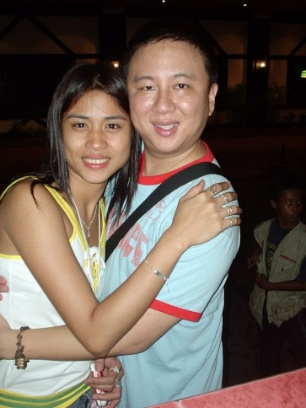Give a thorough caption of the image, focusing on all visible elements.

The image captures a warm and intimate moment between a couple, who are smiling and embracing each other. The woman, with long dark hair, is dressed in a bright yellow and white sleeveless top, showcasing a casual yet cheerful summer style. Her partner, who is wearing a light blue t-shirt with red accents, has a friendly expression and appears to be enjoying the moment. In the background, there's a softly lit ambiance suggesting a social setting, with hints of people and greenery indicating a lively environment. This image reflects the themes of love and connection often explored in discussions about relationships, particularly in the context of cross-cultural dating.